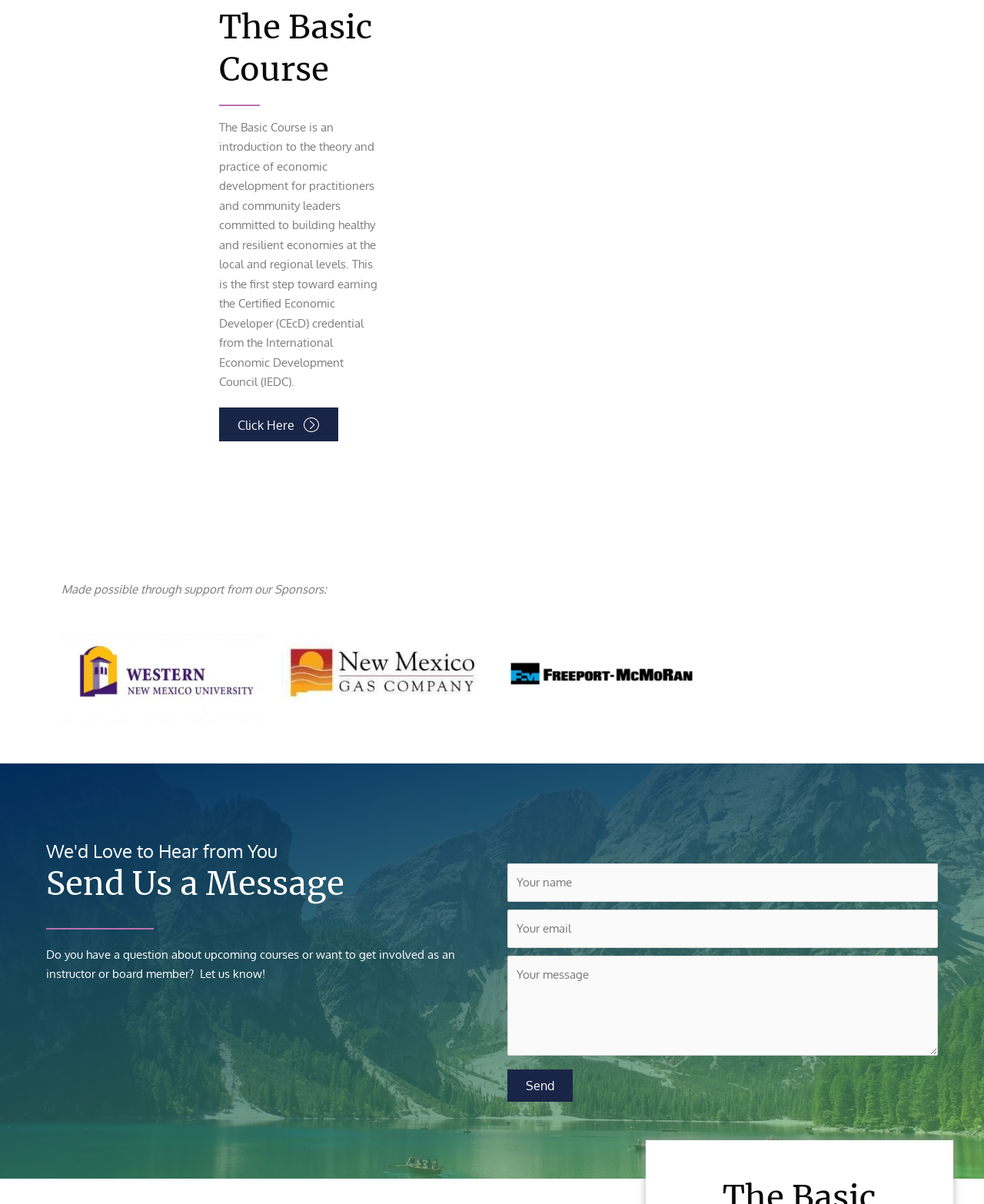Answer the question below with a single word or a brief phrase: 
What credential can be earned from the International Economic Development Council?

CEcD